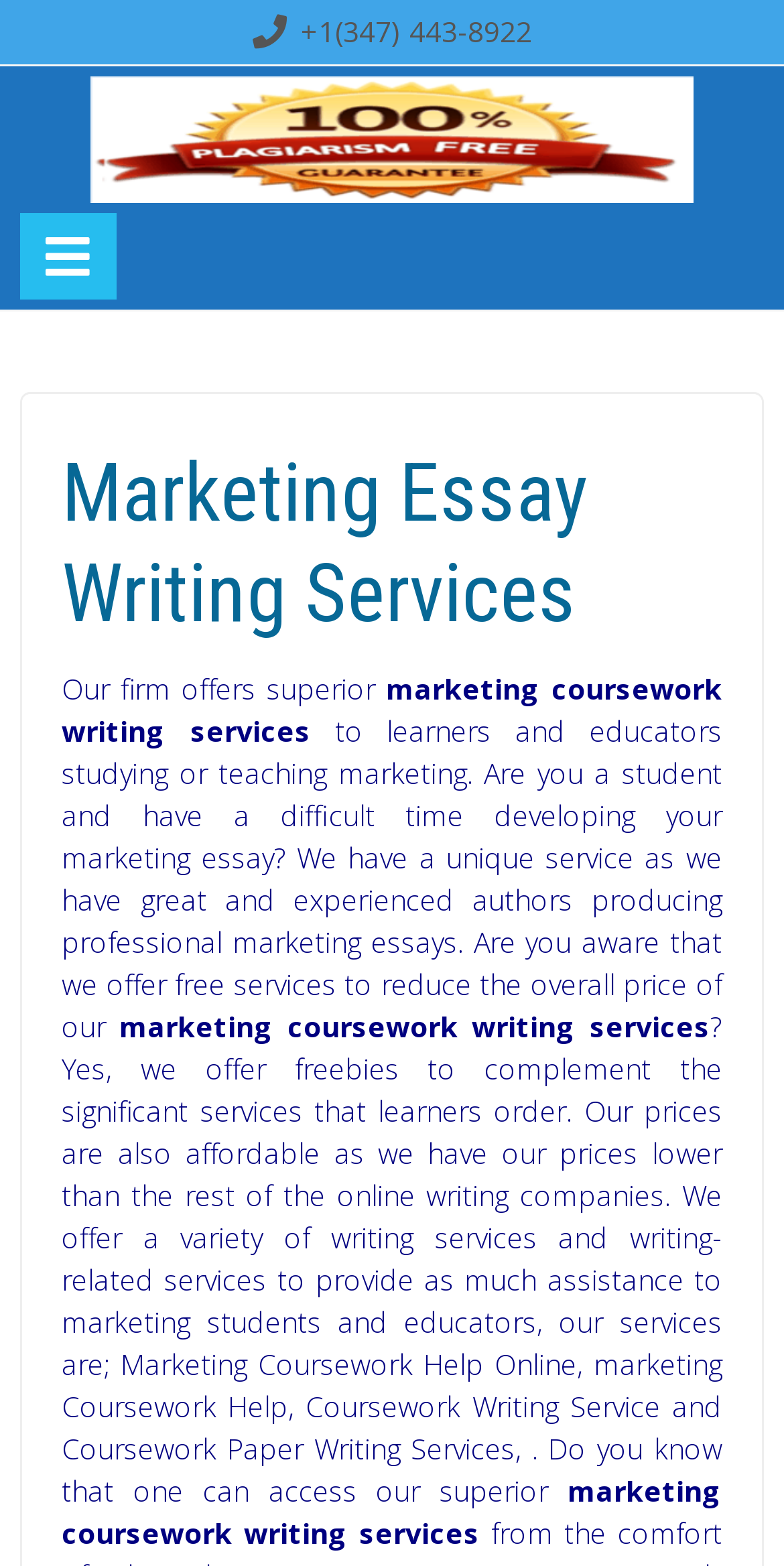Please find and generate the text of the main heading on the webpage.

Marketing Essay Writing Services